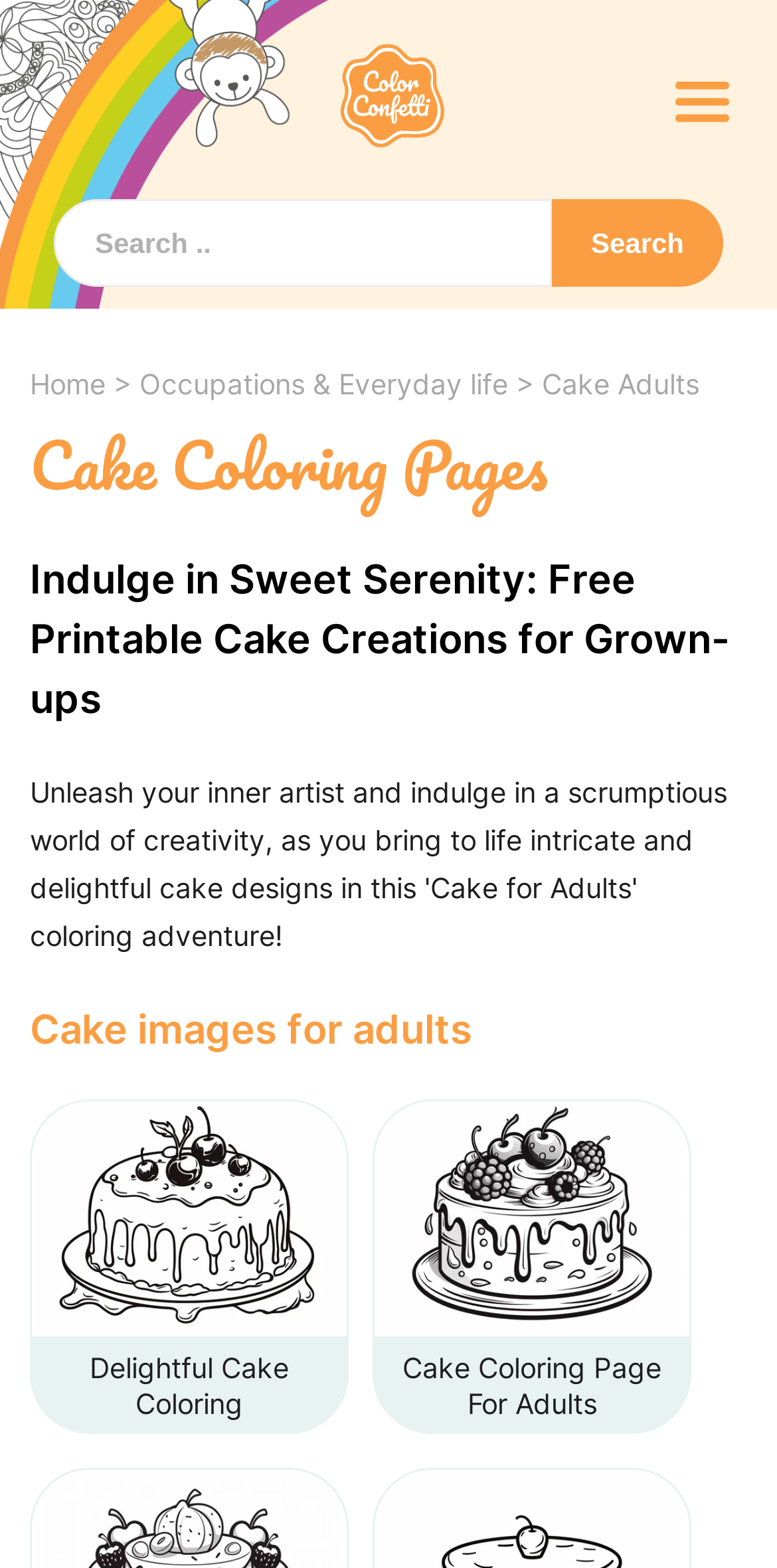Produce an extensive caption that describes everything on the webpage.

The webpage is about free printable cake coloring pages for adults. At the top left, there is a logo image with the text "logo colorconfetti". On the top right, there is a search bar with a "Search" button next to it. Below the search bar, there is a navigation menu with links to "Home", "Occupations & Everyday life", and "Cake Adults".

The main content of the webpage is divided into sections. The first section has a heading "Cake Coloring Pages" and a subheading "Indulge in Sweet Serenity: Free Printable Cake Creations for Grown-ups". 

Below this section, there is another section with a heading "Cake images for adults". This section contains two links, "Delightful Cake Coloring" and "Cake Coloring Page For Adults", which are positioned side by side.